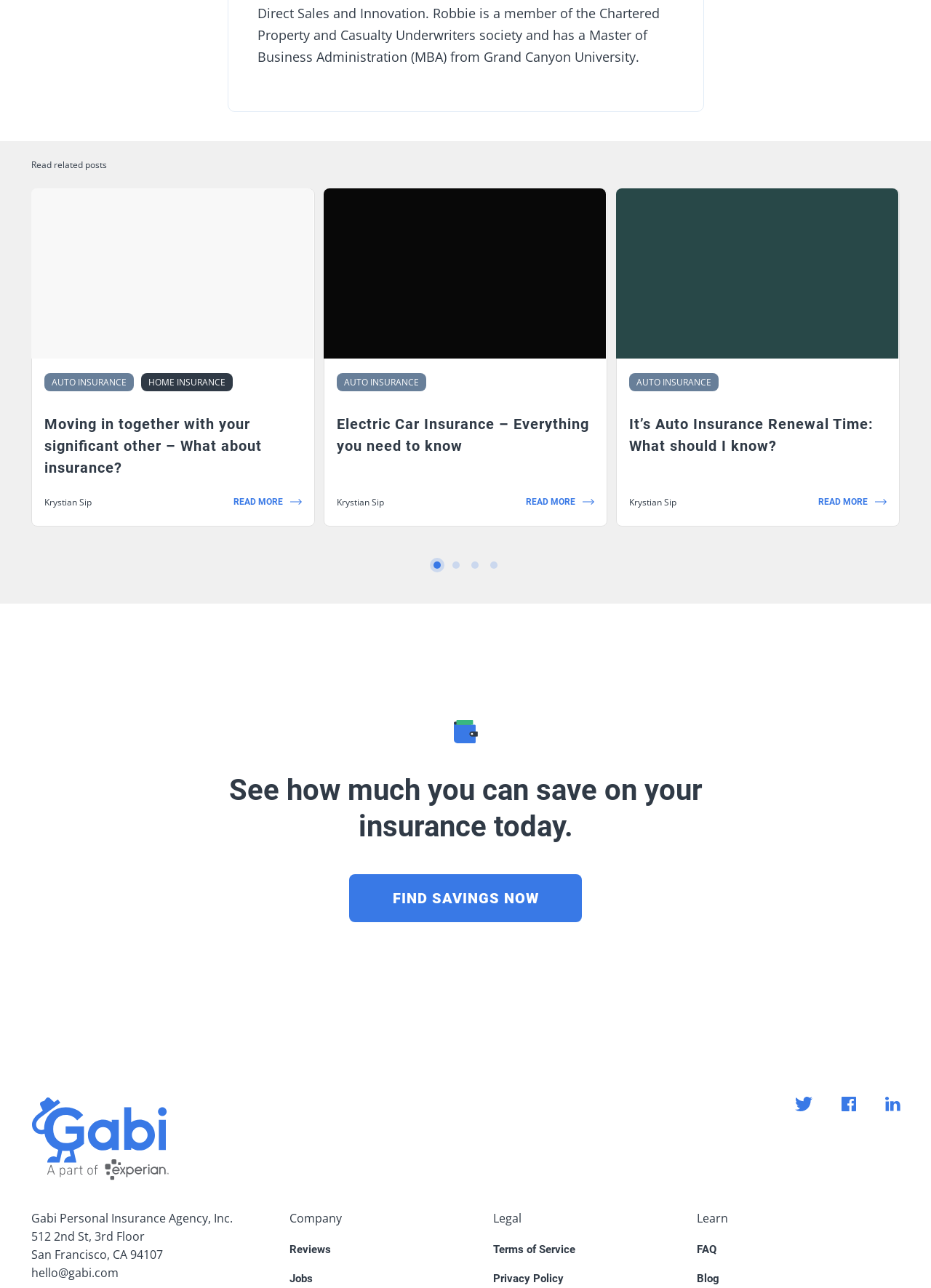Given the element description Auto Insurance, predict the bounding box coordinates for the UI element in the webpage screenshot. The format should be (top-left x, top-left y, bottom-right x, bottom-right y), and the values should be between 0 and 1.

[0.362, 0.29, 0.458, 0.304]